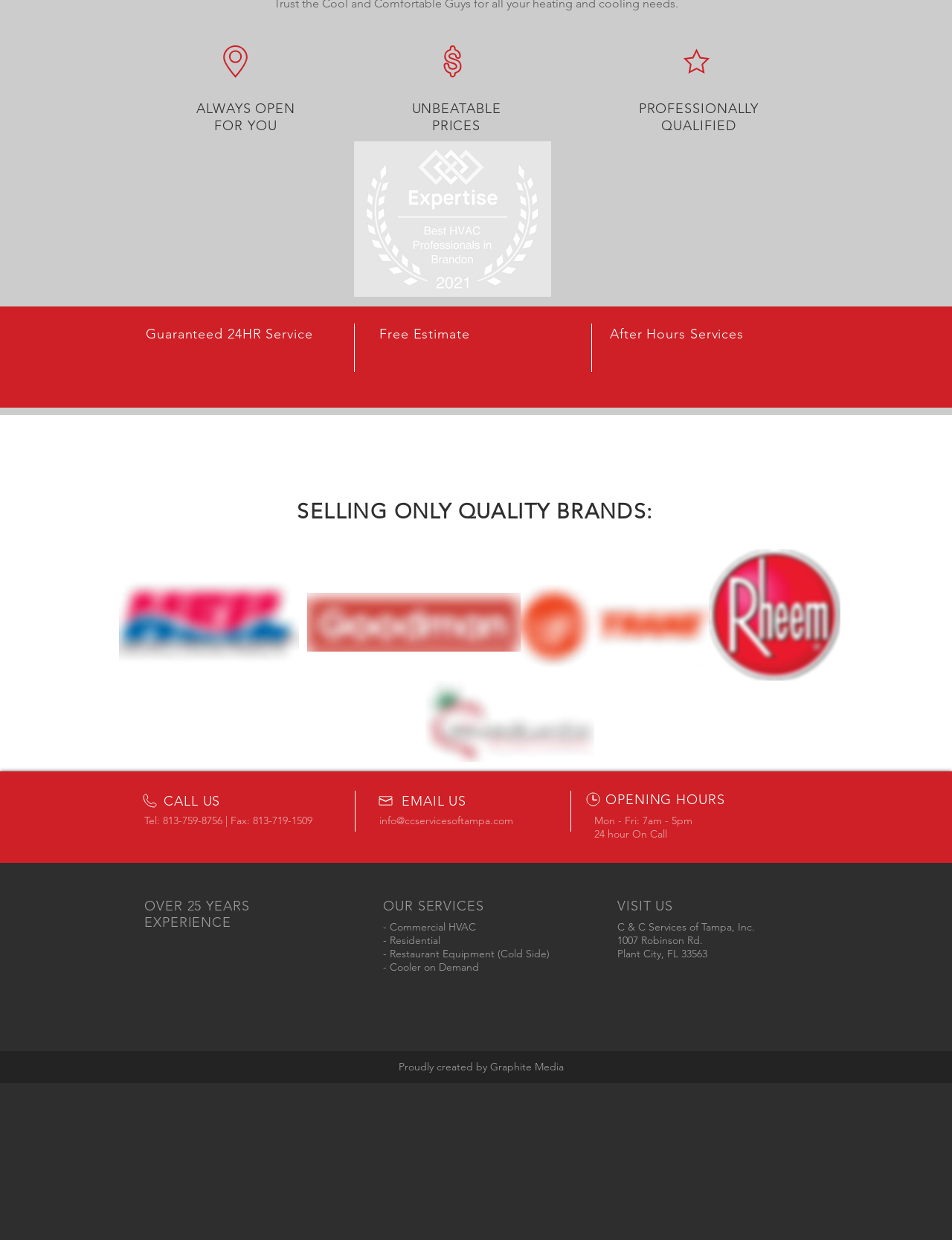What is the company's address?
Please use the image to provide a one-word or short phrase answer.

1007 Robinson Rd, Plant City, FL 33563